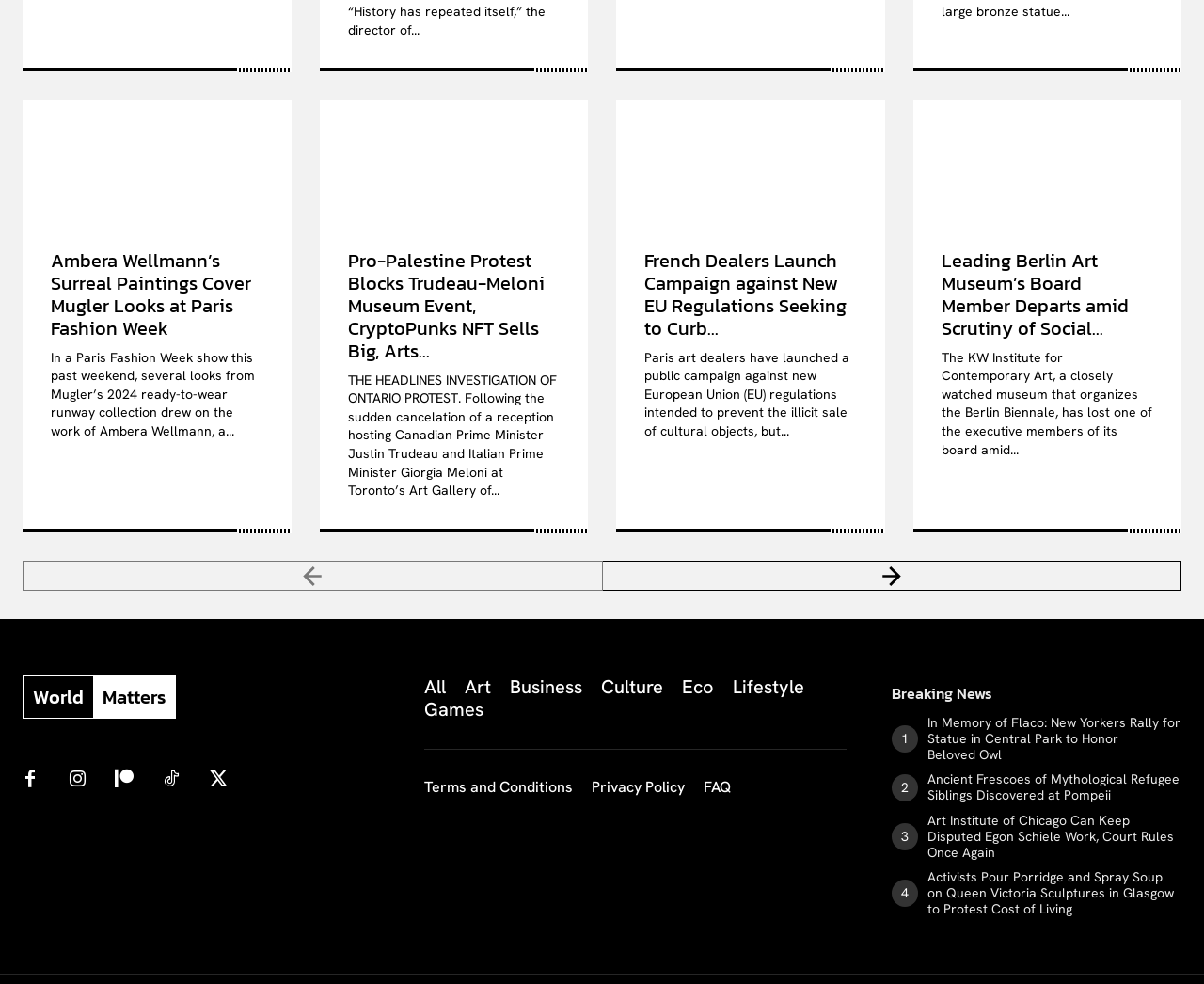Based on what you see in the screenshot, provide a thorough answer to this question: How many articles are on this webpage?

I counted the number of headings on the webpage, and there are 10 headings that correspond to 10 different articles.